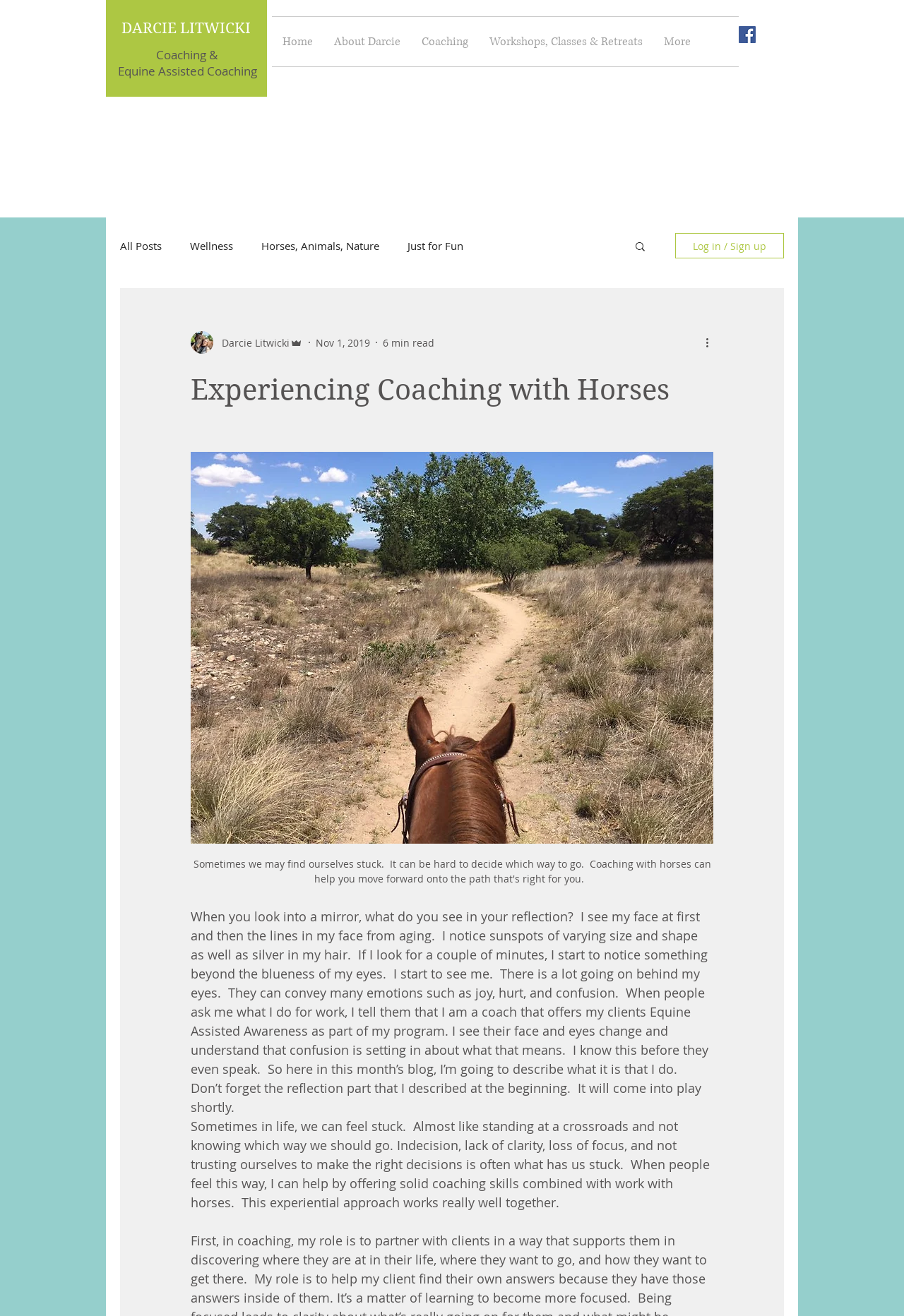Using the information in the image, give a detailed answer to the following question: What is the purpose of the coaching service?

The purpose of the coaching service can be inferred from the static text element 'Sometimes we may find ourselves stuck. It can be hard to decide which way to go. Coaching with horses can help you move forward onto the path that's right for you.' with bounding box coordinates [0.211, 0.343, 0.789, 0.683]. This text suggests that the coaching service aims to help people overcome feelings of being stuck and make progress in their lives.